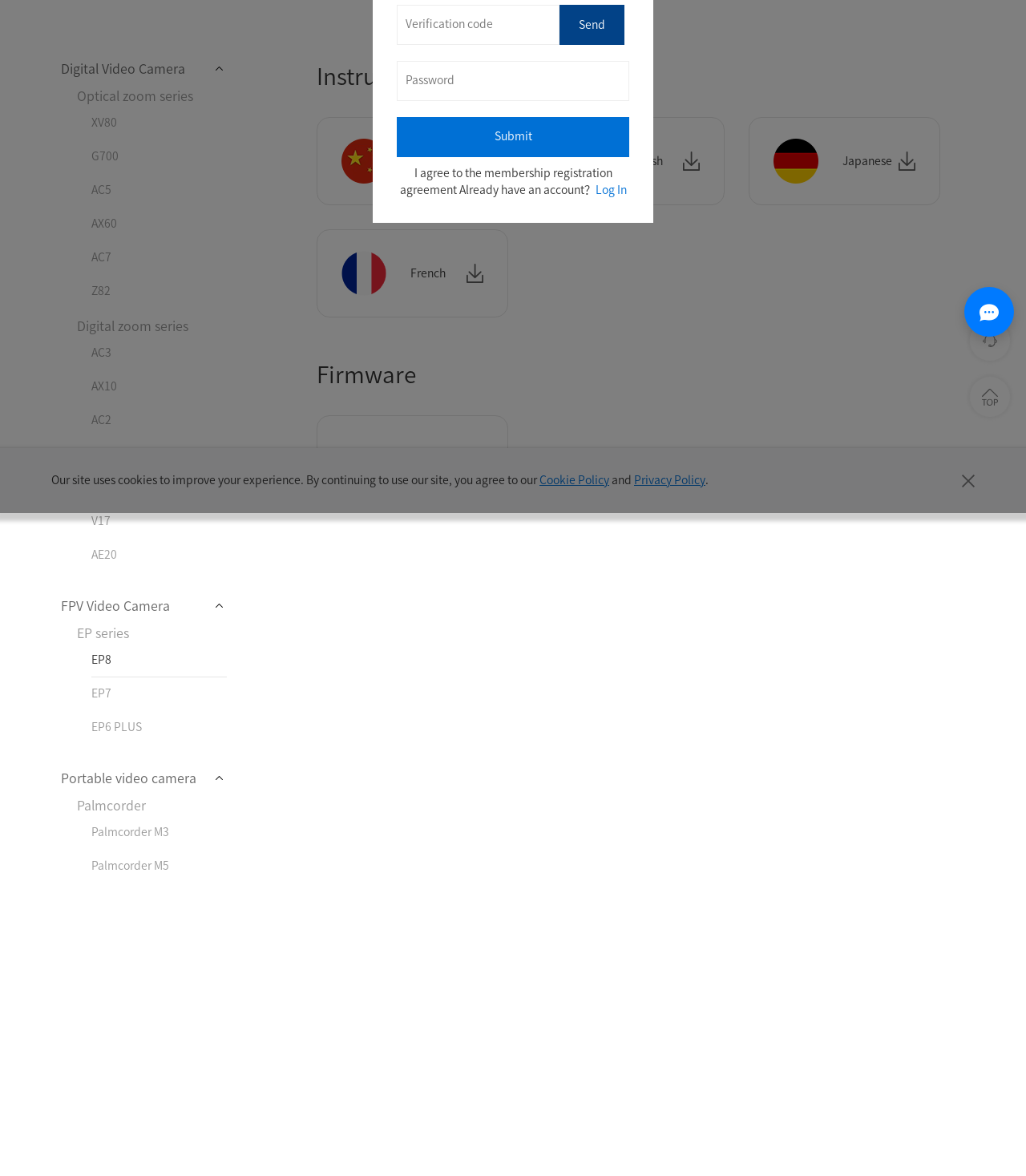Identify the bounding box of the UI element described as follows: "Palmcorder M5". Provide the coordinates as four float numbers in the range of 0 to 1 [left, top, right, bottom].

[0.089, 0.729, 0.221, 0.751]